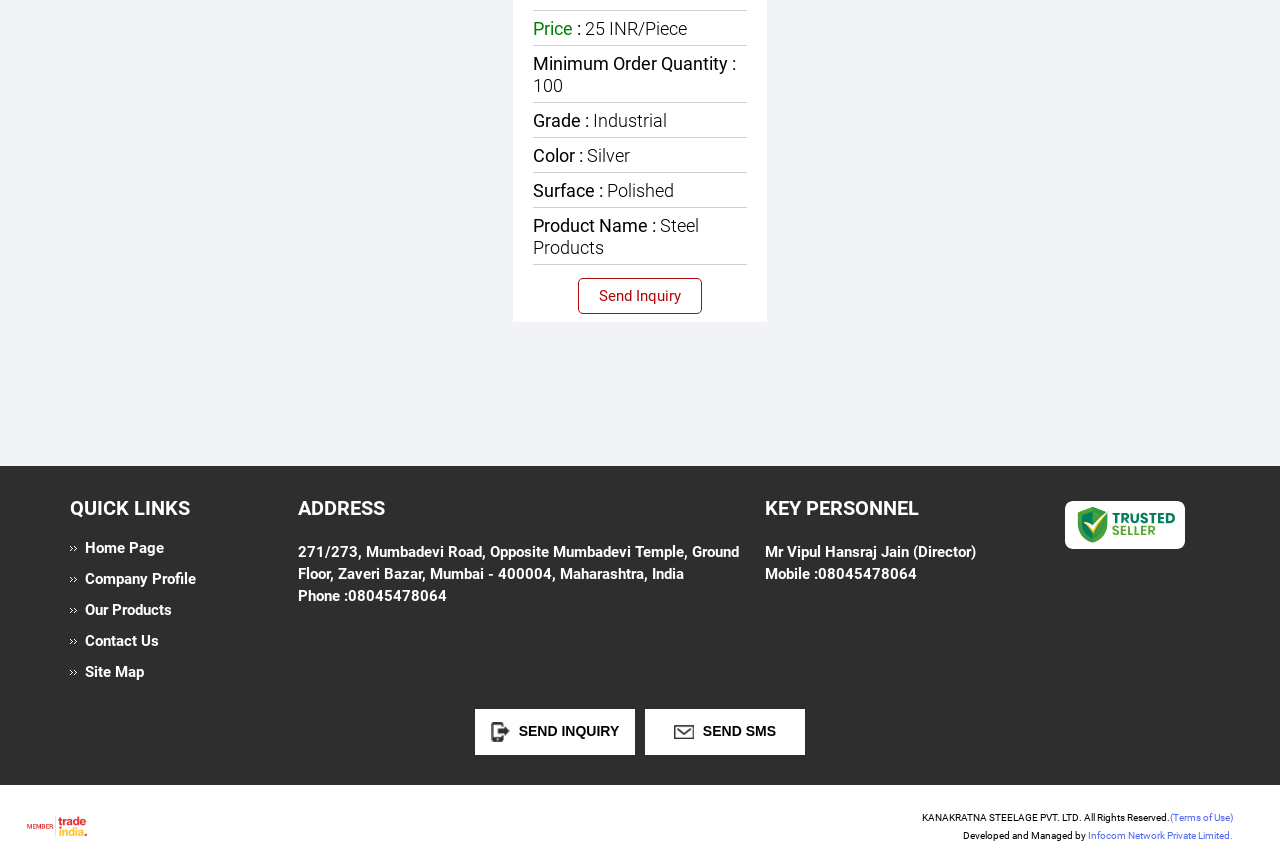Please predict the bounding box coordinates (top-left x, top-left y, bottom-right x, bottom-right y) for the UI element in the screenshot that fits the description: Send Inquiry

[0.369, 0.835, 0.498, 0.855]